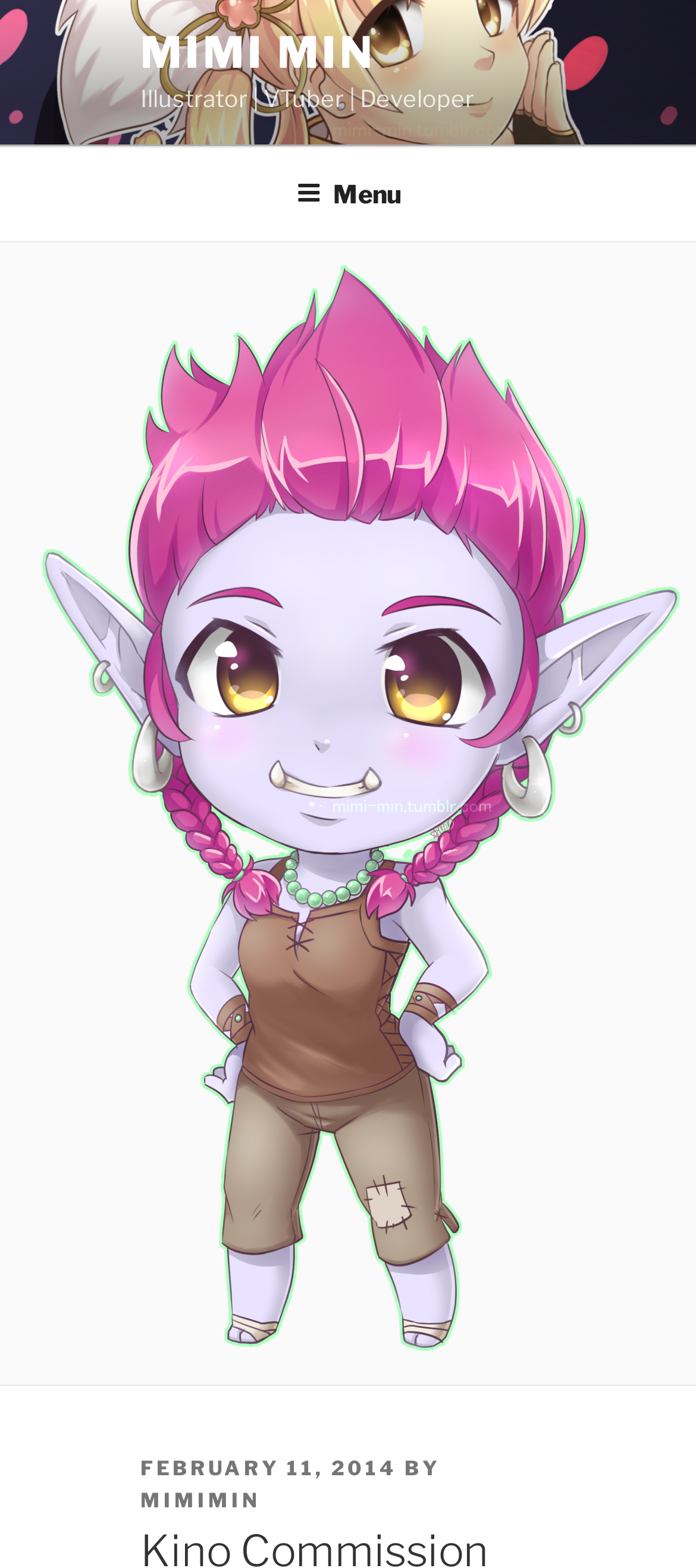Write an exhaustive caption that covers the webpage's main aspects.

The webpage is about Mimi Min, an illustrator, VTuber, and developer. At the top-left corner, there is a link with the text "MIMI MIN". Below it, there is a brief description of Mimi Min's professions. 

On the top of the page, there is a navigation menu labeled "Top Menu" that spans the entire width of the page. Within this menu, there is a button labeled "Menu" that is not expanded. 

Further down the page, there is a section that appears to be a blog post or article. It has a timestamp "FEBRUARY 11, 2014" with a corresponding time, and is attributed to "MIMIMIN". The text "POSTED ON" is located above the timestamp, and the text "BY" is located to the right of the timestamp.